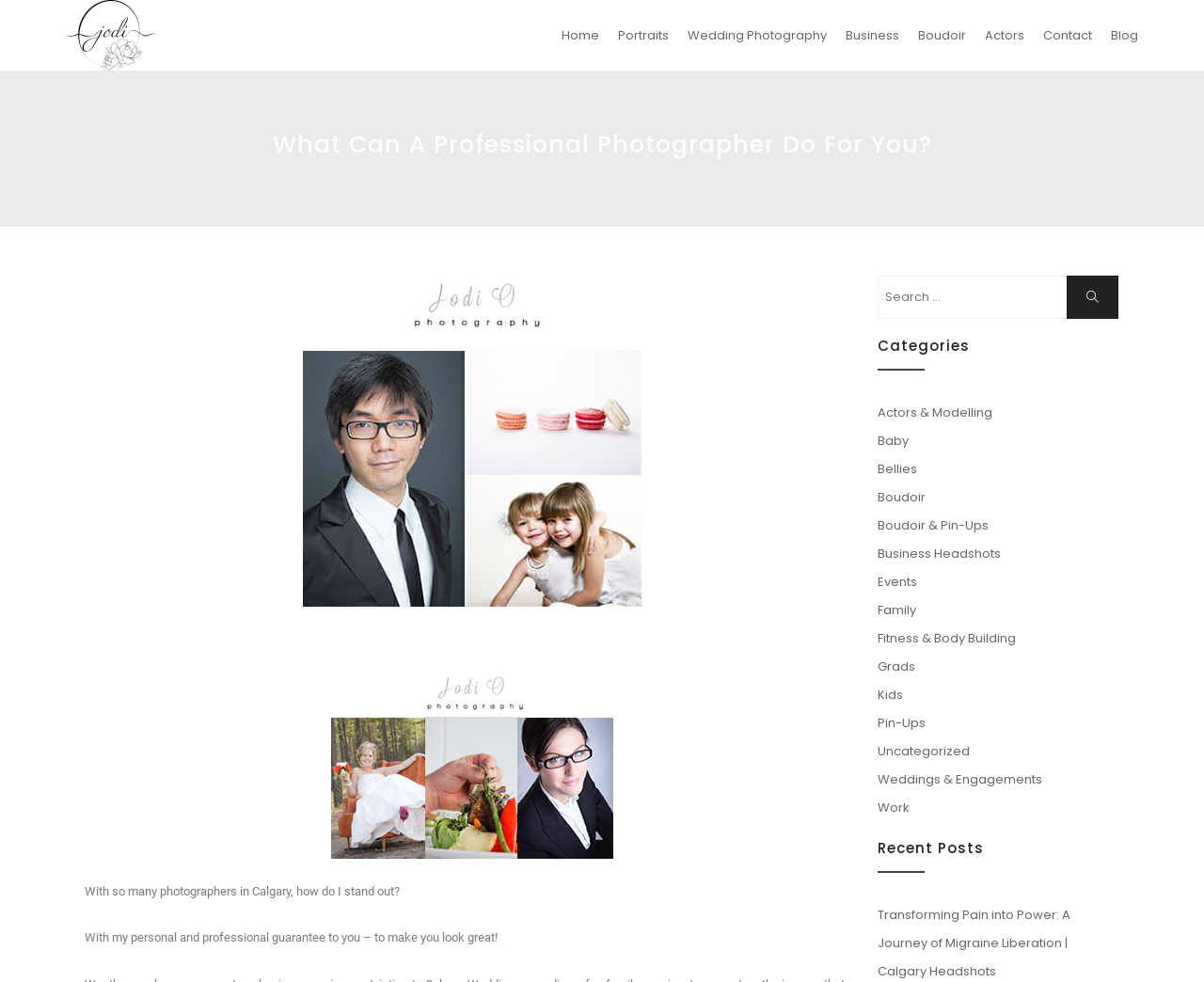Answer this question in one word or a short phrase: What type of photography services are offered?

Family, Boudoir, Business, etc.